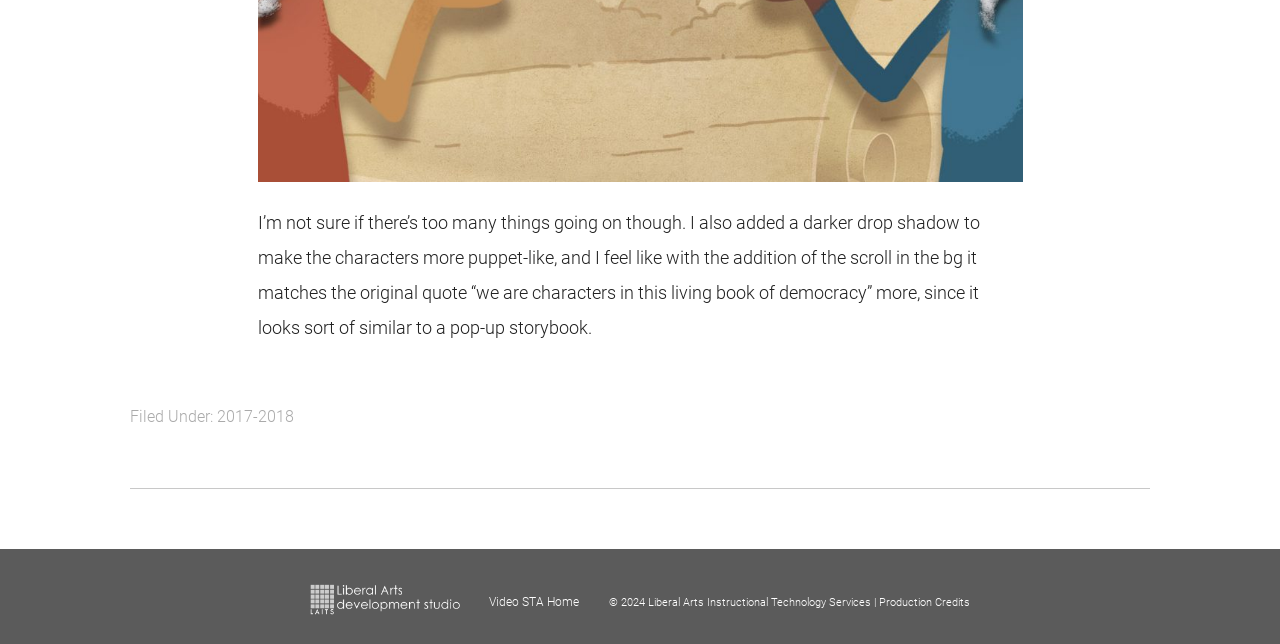Using the provided element description, identify the bounding box coordinates as (top-left x, top-left y, bottom-right x, bottom-right y). Ensure all values are between 0 and 1. Description: 2017-2018

[0.17, 0.631, 0.23, 0.661]